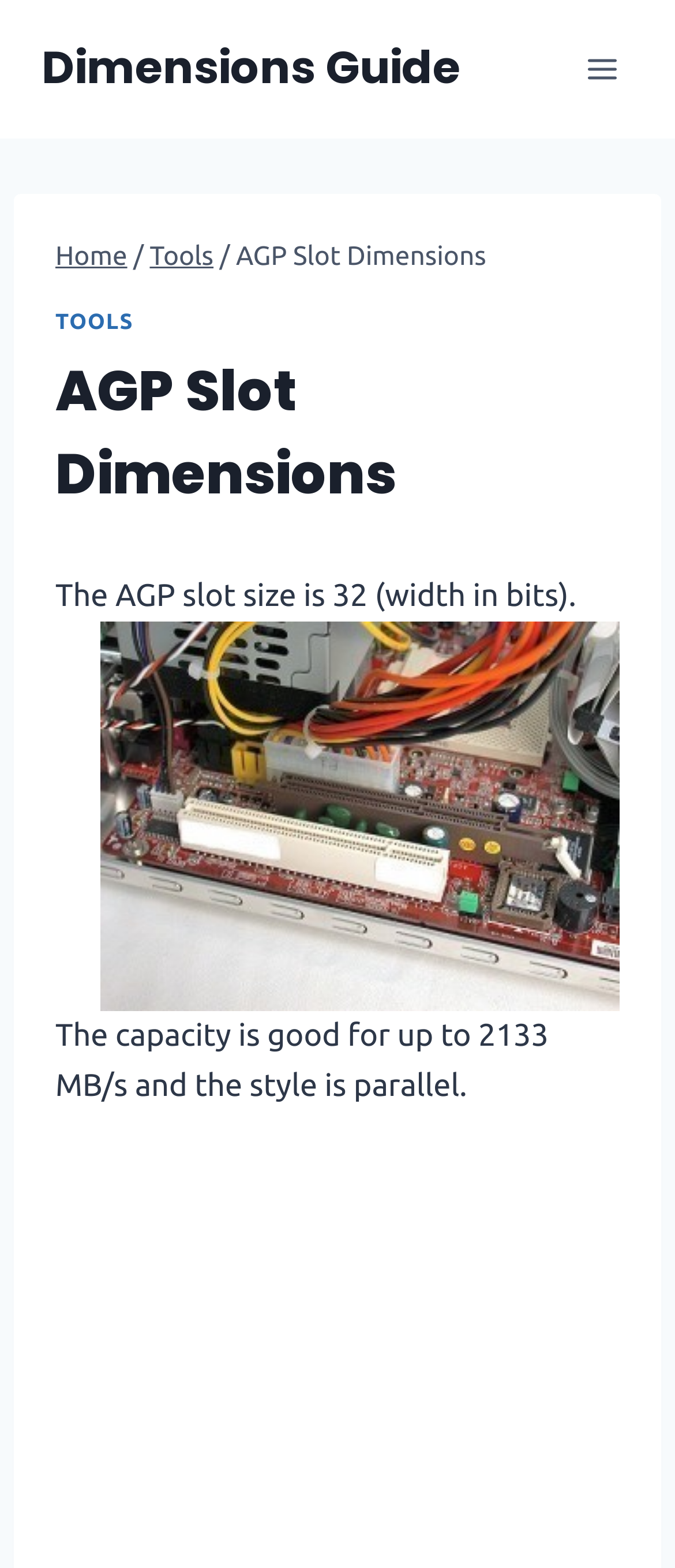What is the type of the image on the webpage?
Answer with a single word or phrase, using the screenshot for reference.

AGP Slot